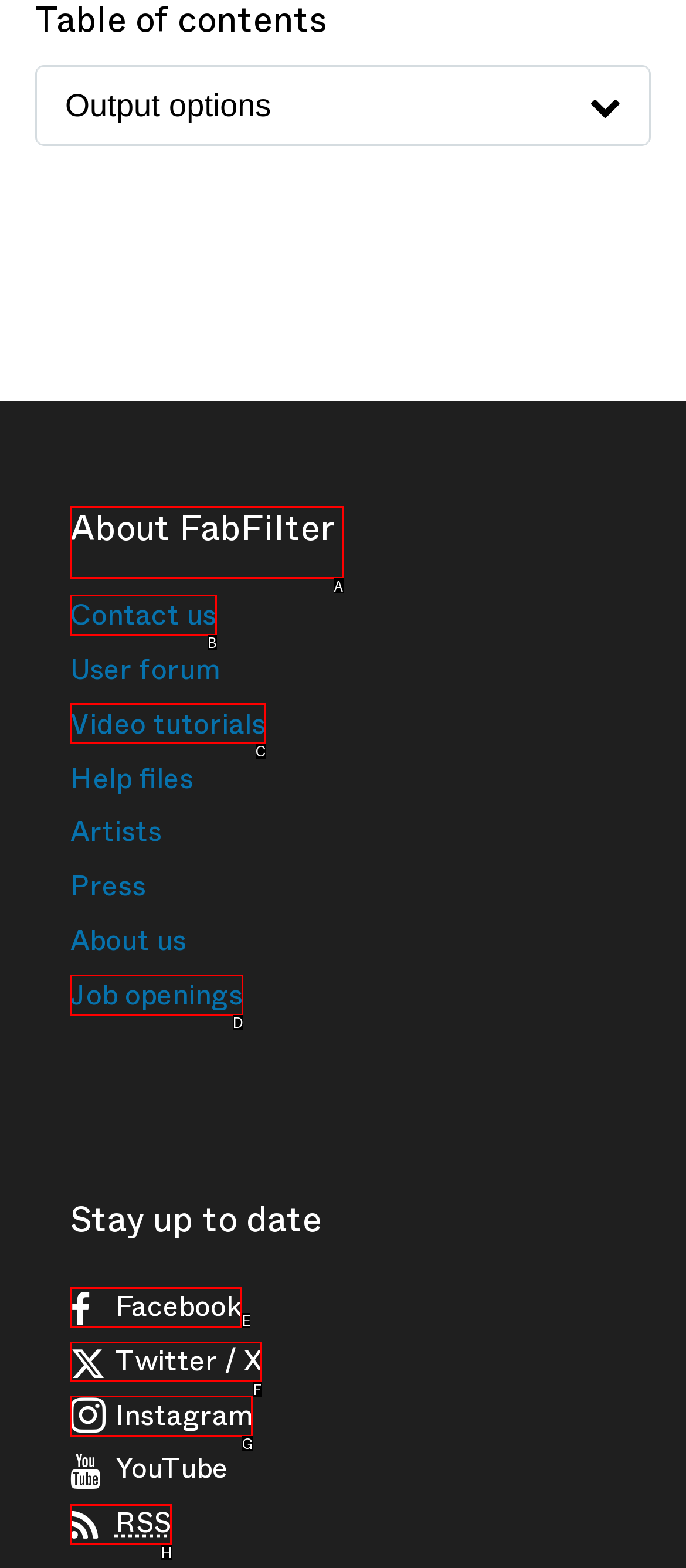Select the correct UI element to click for this task: Read about FabFilter.
Answer using the letter from the provided options.

A